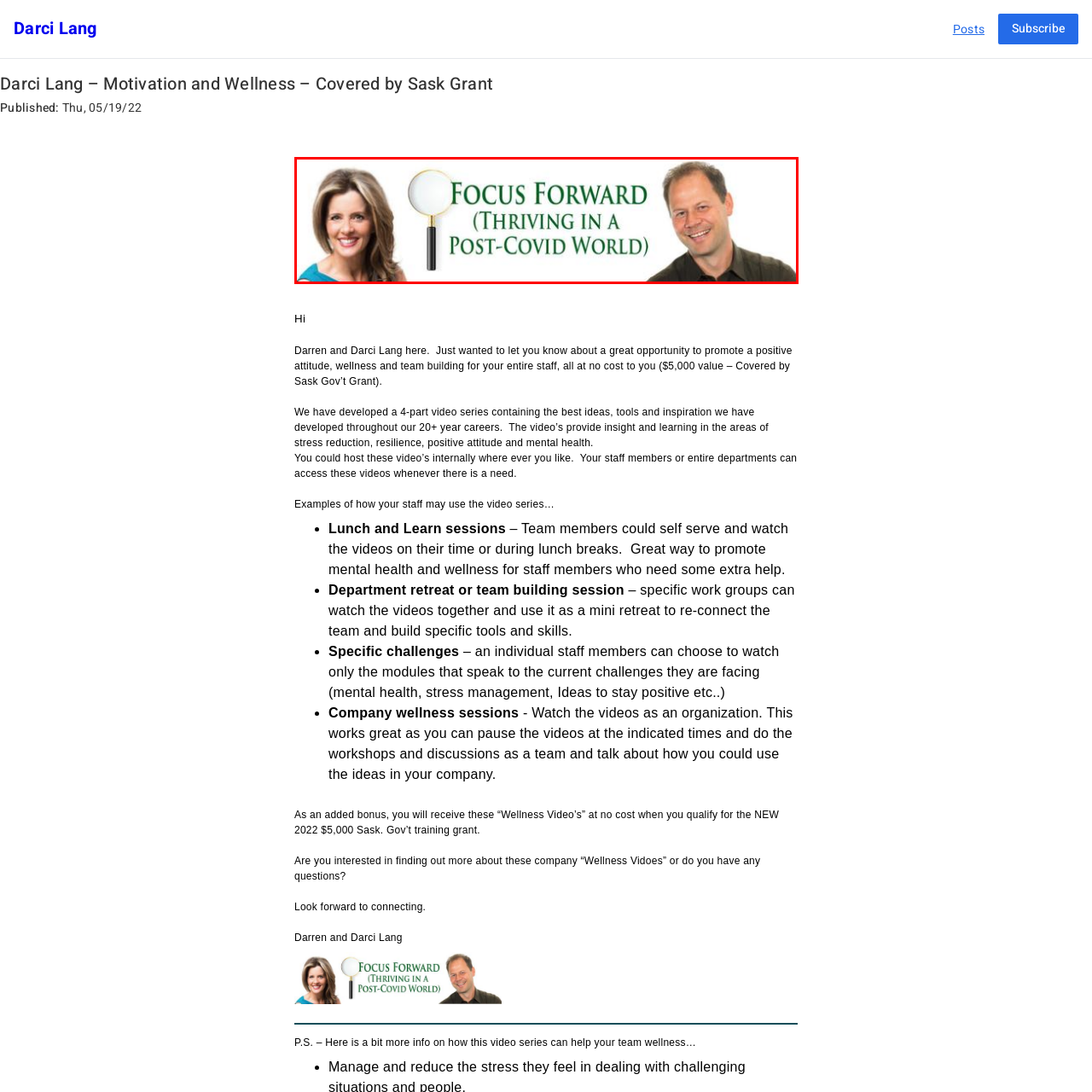Give a comprehensive caption for the image marked by the red rectangle.

The image features a promotional graphic for a program titled "Focus Forward (Thriving in a Post-Covid World)." It prominently displays two individuals: a woman with long hair and a friendly expression on the left, and a man with short hair and a warm smile on the right. The tagline suggests the program's focus on resilience and positivity in the aftermath of the COVID-19 pandemic. The use of a magnifying glass icon hints at themes of exploration and insight, reinforcing the program's intent to provide valuable tools and strategies for individuals and teams navigating current challenges. This graphic likely serves to attract attention to wellness initiatives designed to enhance mental health and team building within organizations.